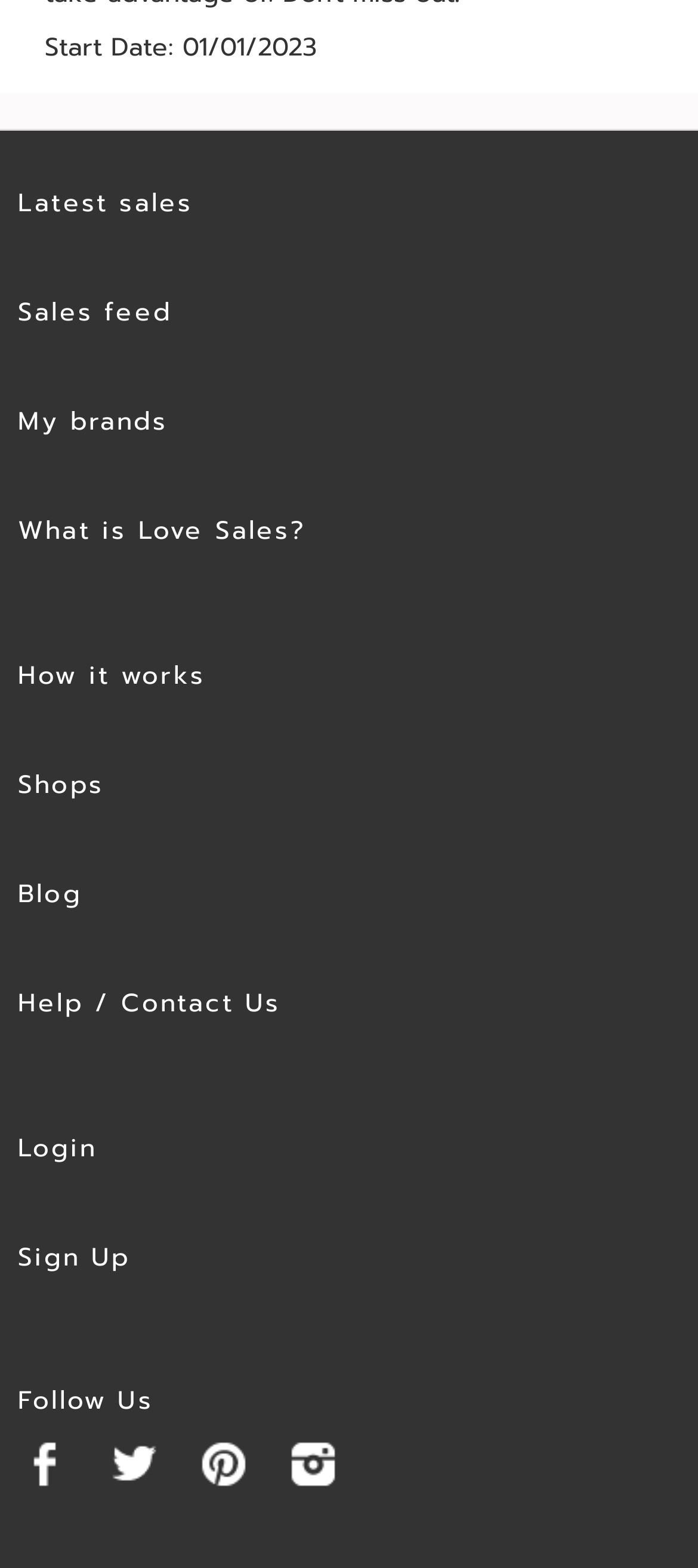Bounding box coordinates should be provided in the format (top-left x, top-left y, bottom-right x, bottom-right y) with all values between 0 and 1. Identify the bounding box for this UI element: Latest sales

[0.026, 0.118, 0.276, 0.142]